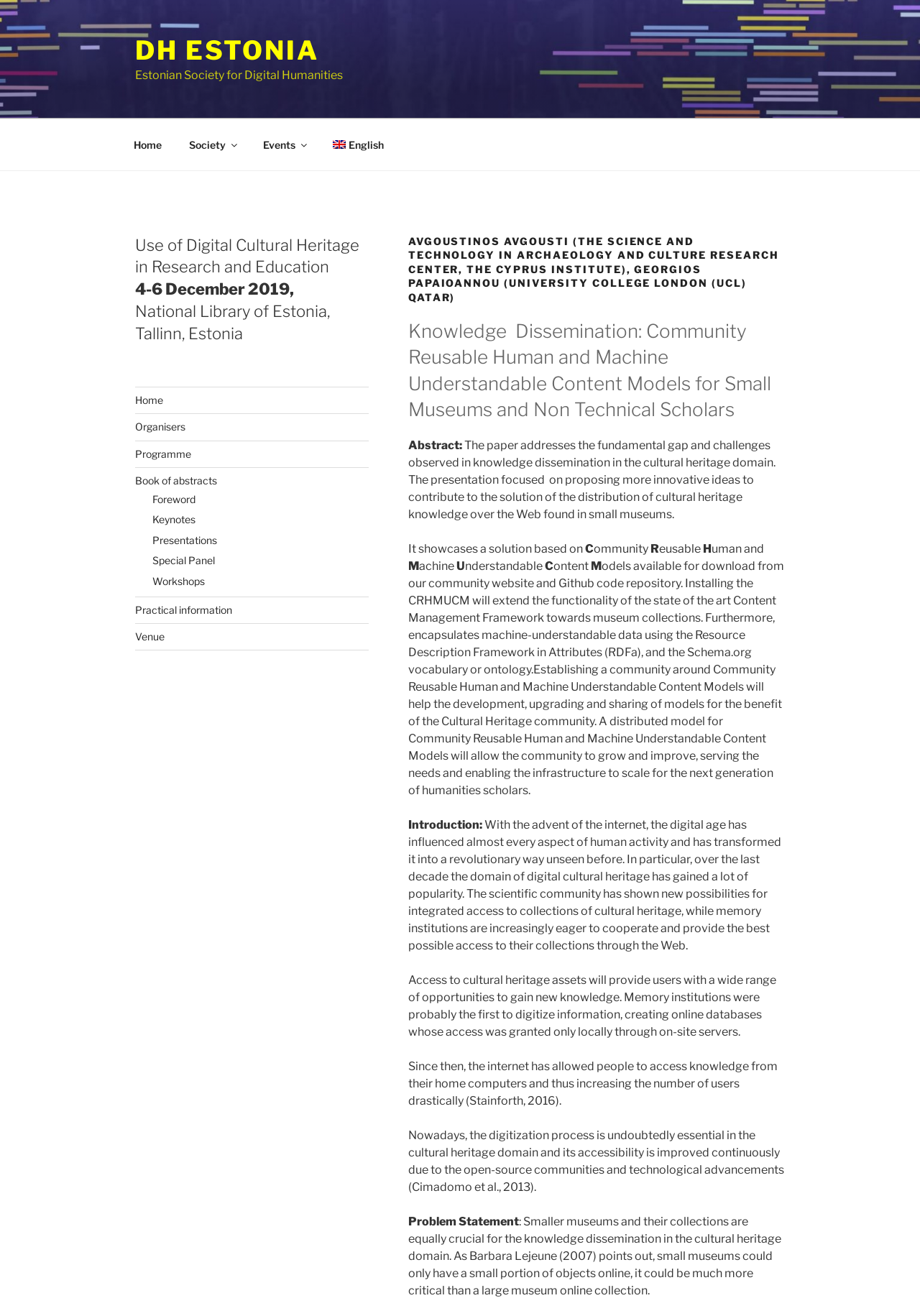Please find the bounding box coordinates of the element that you should click to achieve the following instruction: "Click on the 'Programme' link under the 2019 navigation". The coordinates should be presented as four float numbers between 0 and 1: [left, top, right, bottom].

[0.147, 0.34, 0.208, 0.349]